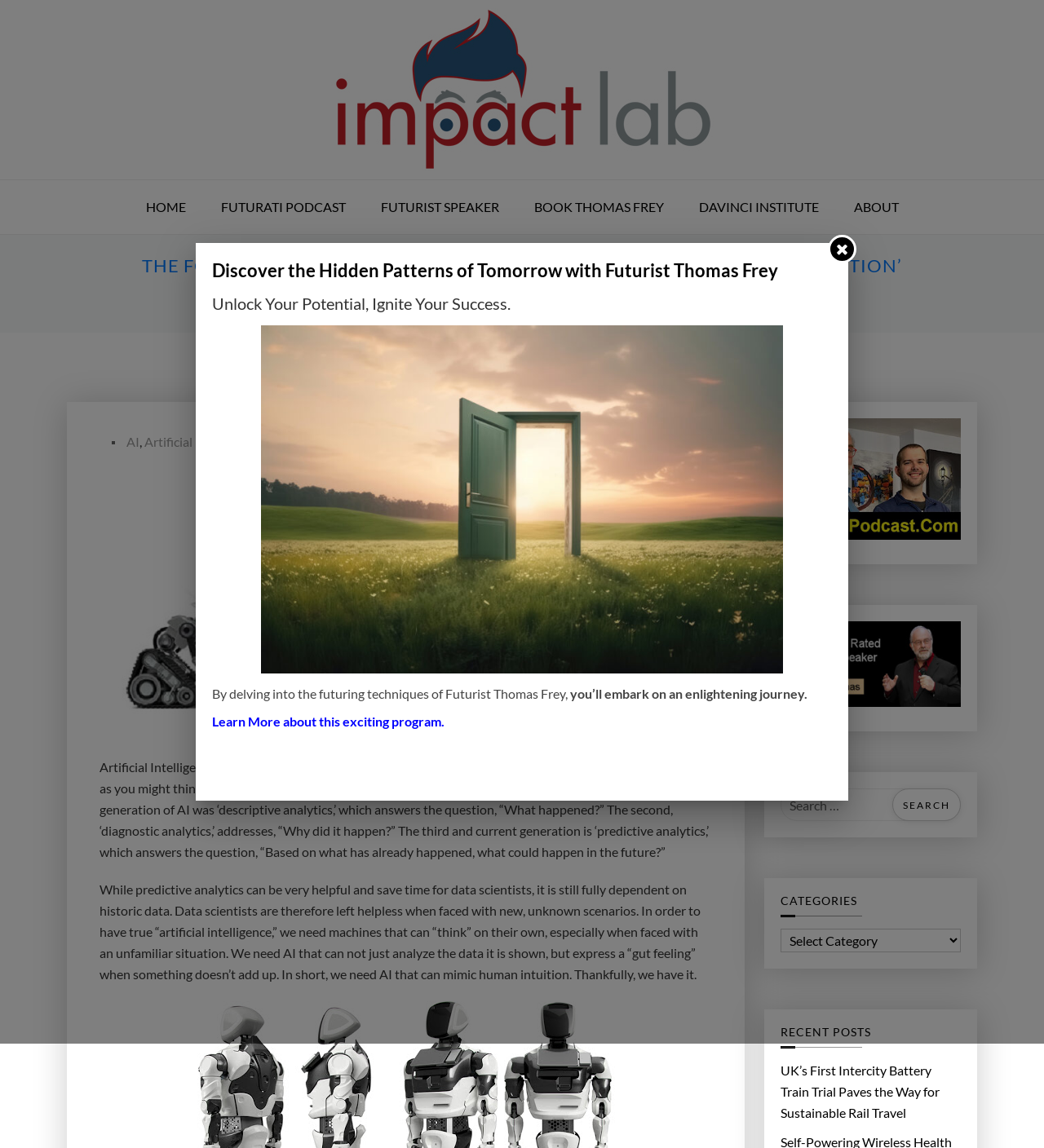Offer a detailed account of what is visible on the webpage.

This webpage is about Artificial Intuition, a fourth generation of AI, and its impact on the future. At the top, there is a navigation menu with six links: HOME, FUTURATI PODCAST, FUTURIST SPEAKER, BOOK THOMAS FREY, DAVINCI INSTITUTE, and ABOUT. Below the navigation menu, there is a heading that reads "THE FOURTH GENERATION OF AI IS HERE, AND IT’S CALLED ‘ARTIFICIAL INTUITION’". 

To the right of the heading, there is a link to IMPACT LAB, followed by a greater-than symbol and two links to AI and Artificial Intelligence. Below this section, there is a paragraph of text that explains the evolution of AI, from descriptive analytics to predictive analytics, and the need for machines that can think on their own and mimic human intuition.

On the right side of the page, there is a section with a link to Thomas Frey Futurist and two images, one of which is a book cover. Below this section, there is a search bar with a button labeled "Search". 

Further down the page, there is a heading that reads "CATEGORIES" and a dropdown menu with categories. Below this section, there is another heading that reads "RECENT POSTS" and a link to an article about sustainable rail travel.

Throughout the page, there are several images, including one of a robot and another that appears to be a logo. The page also features several paragraphs of text that discuss the potential of AI and the benefits of working with Futurist Thomas Frey.